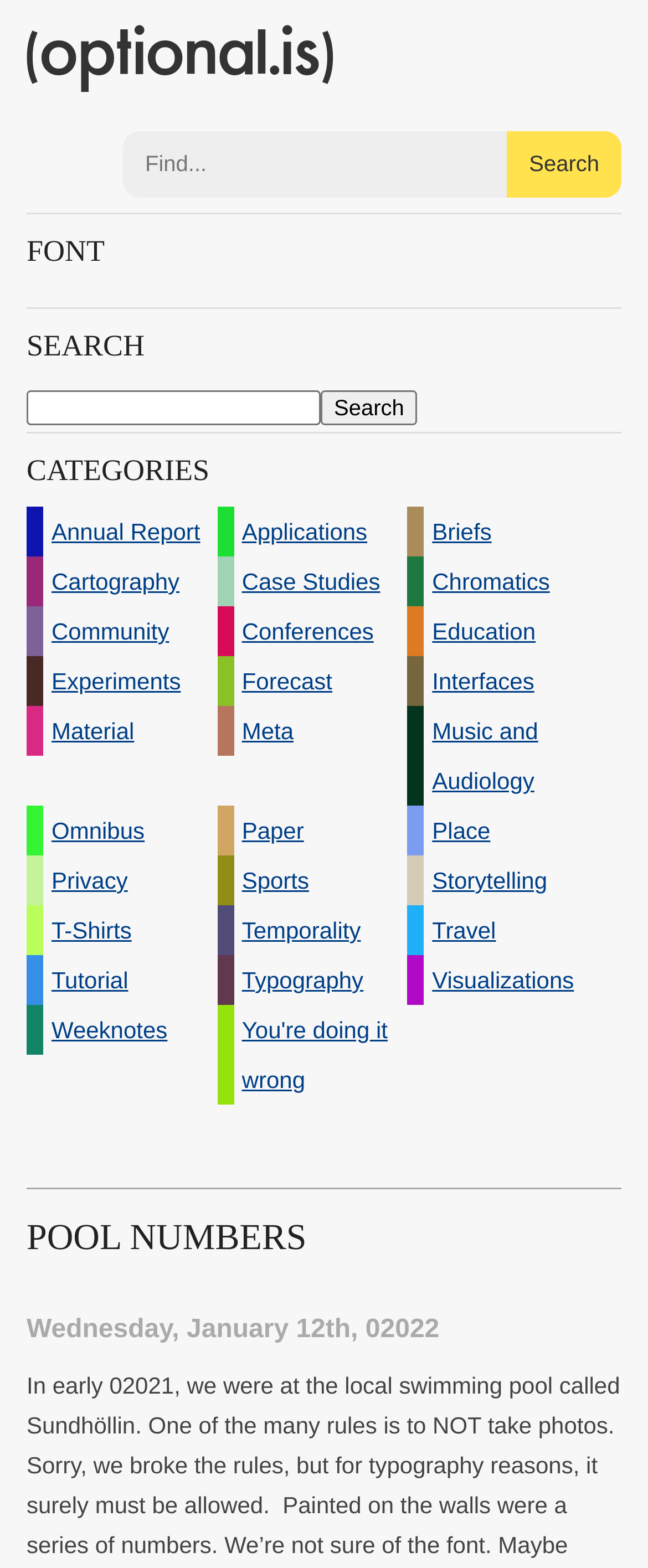What is the purpose of the search box?
Analyze the image and deliver a detailed answer to the question.

The search box is located at the top of the page, and it has a button labeled 'Search'. This suggests that the search box is intended for users to find specific content or information on the website.